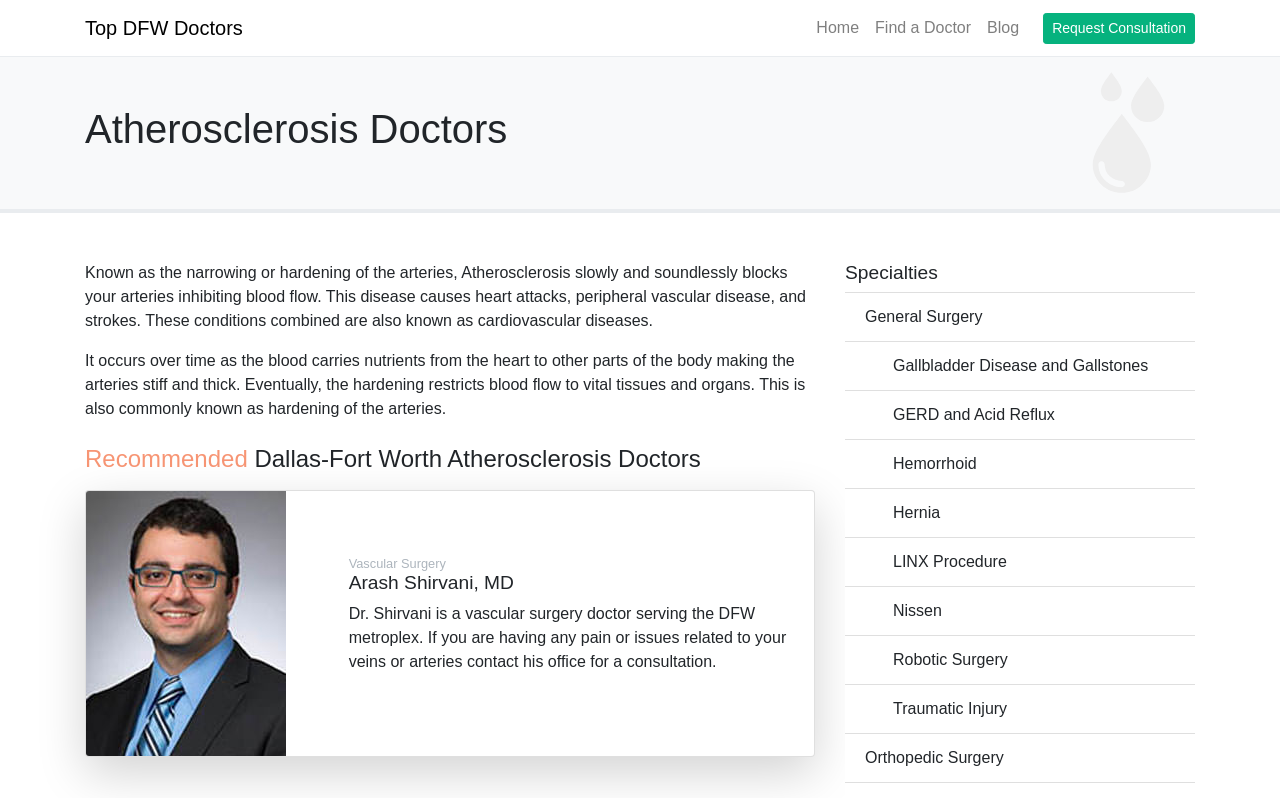Please study the image and answer the question comprehensively:
What is the condition also known as?

The webpage explains that atherosclerosis is also commonly known as hardening of the arteries, which occurs over time as the blood carries nutrients from the heart to other parts of the body, making the arteries stiff and thick.